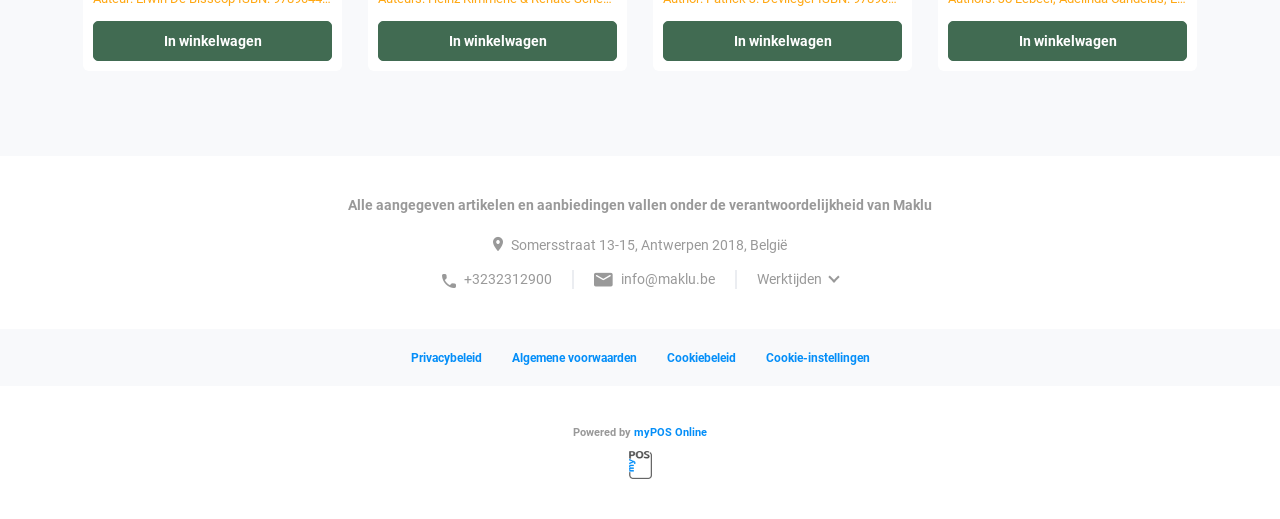Find the coordinates for the bounding box of the element with this description: "Cookie-instellingen".

[0.586, 0.666, 0.691, 0.716]